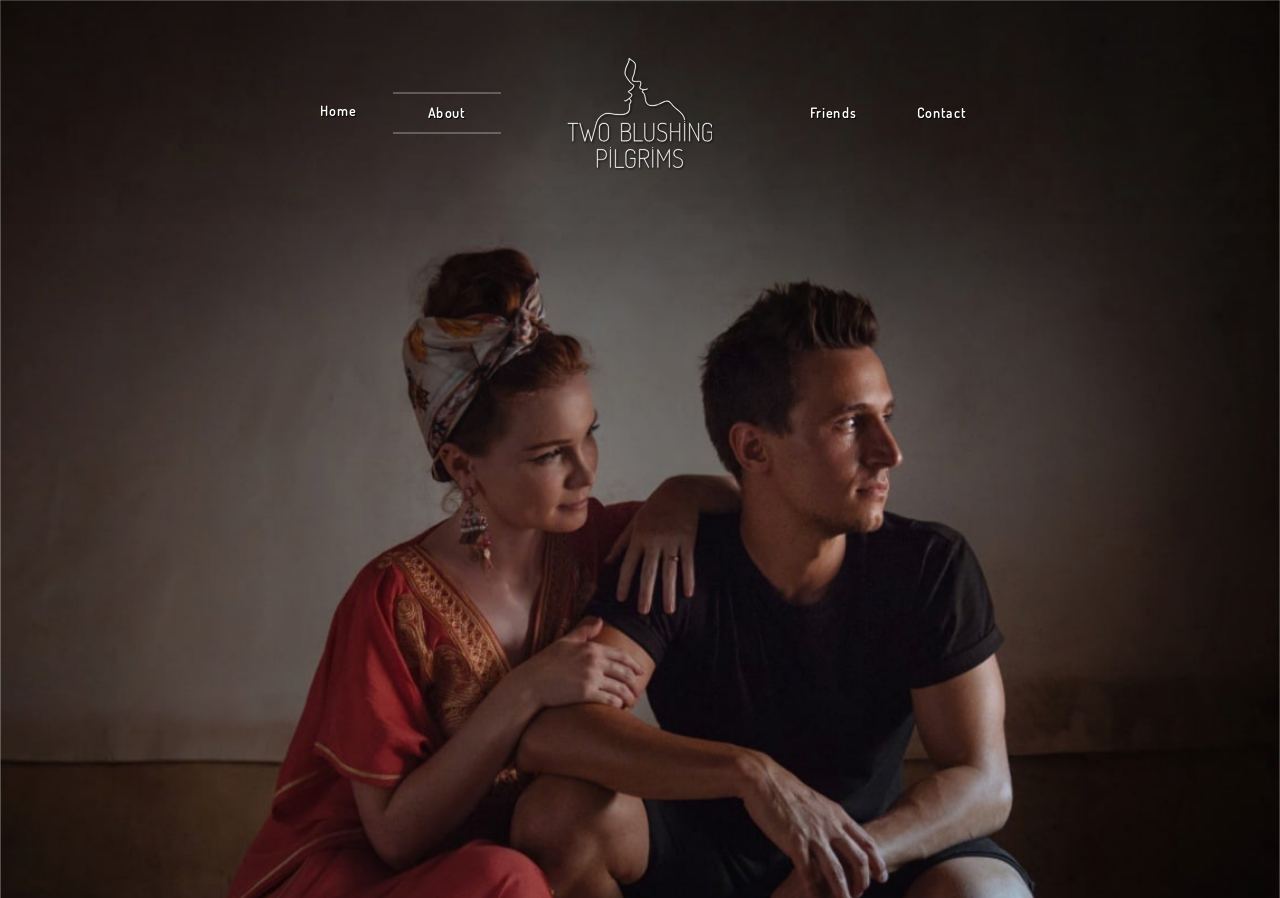Determine the bounding box coordinates for the UI element with the following description: "Contact". The coordinates should be four float numbers between 0 and 1, represented as [left, top, right, bottom].

[0.716, 0.115, 0.755, 0.137]